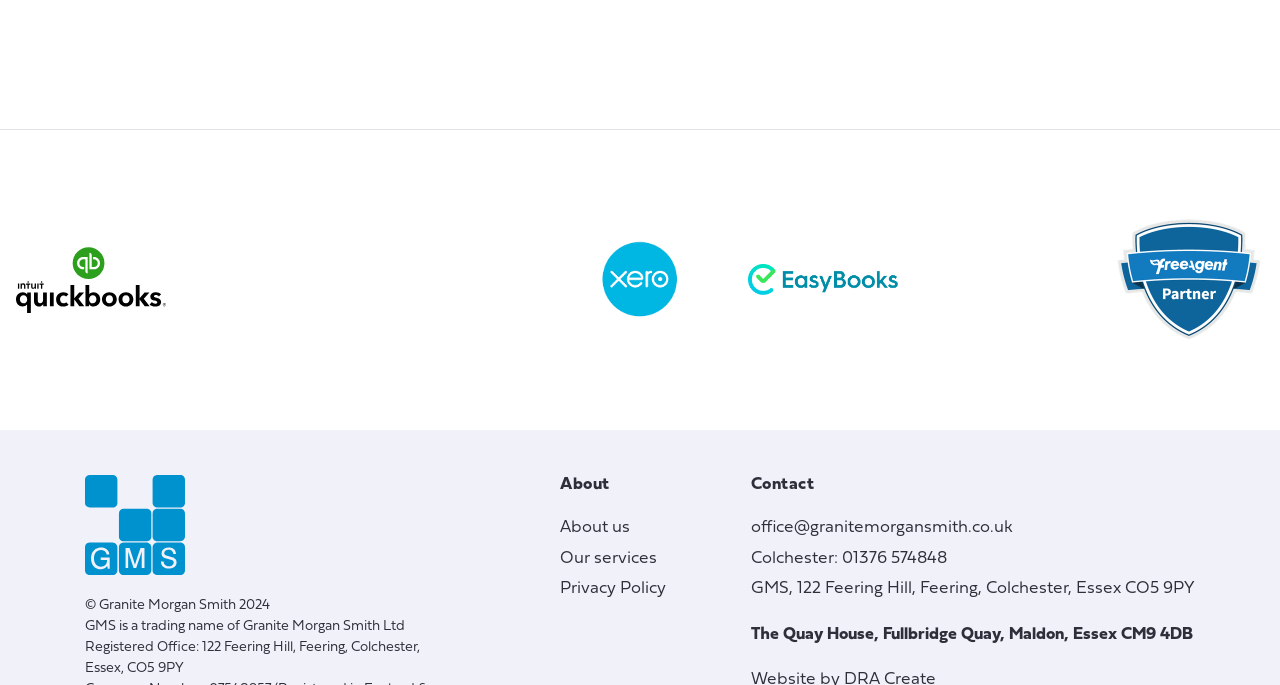Please provide the bounding box coordinate of the region that matches the element description: office@granitemorgansmith.co.uk. Coordinates should be in the format (top-left x, top-left y, bottom-right x, bottom-right y) and all values should be between 0 and 1.

[0.587, 0.758, 0.791, 0.783]